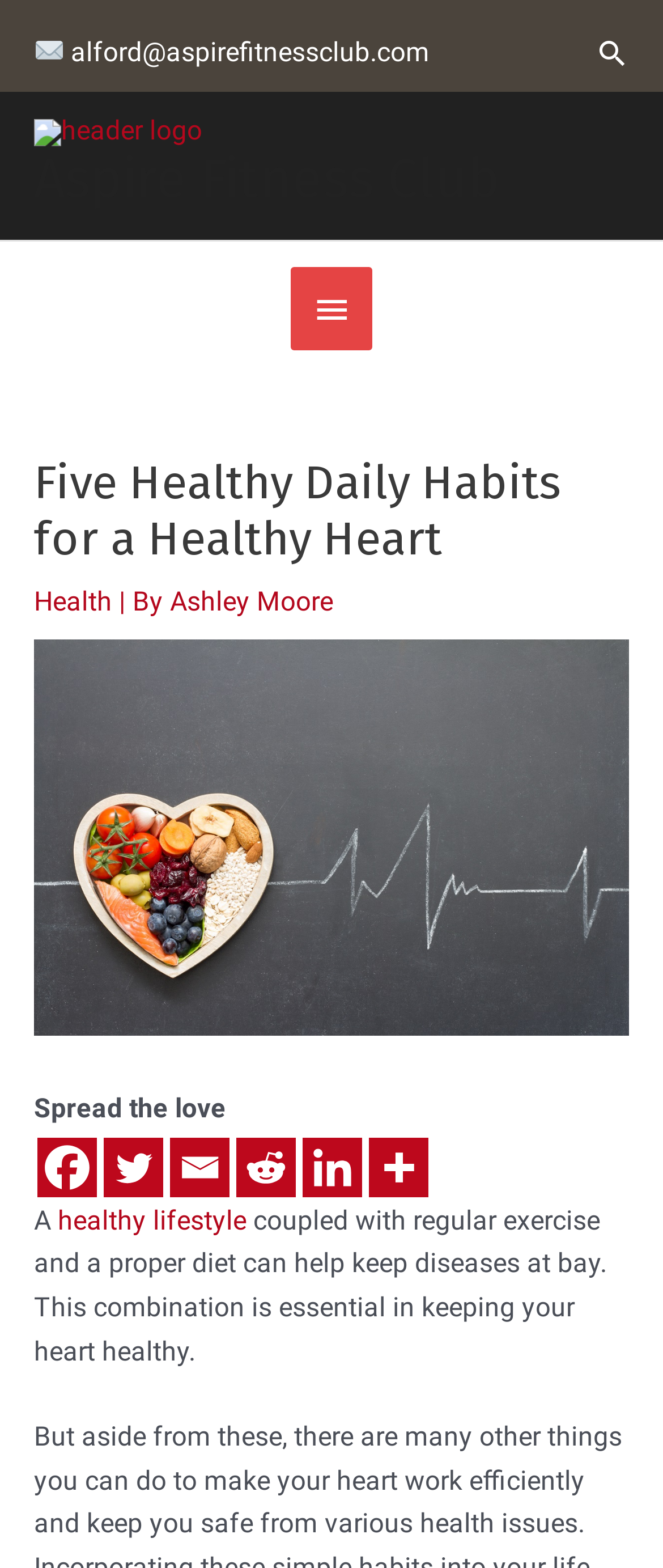Please specify the bounding box coordinates of the clickable region necessary for completing the following instruction: "Learn about healthy lifestyle". The coordinates must consist of four float numbers between 0 and 1, i.e., [left, top, right, bottom].

[0.087, 0.769, 0.372, 0.788]